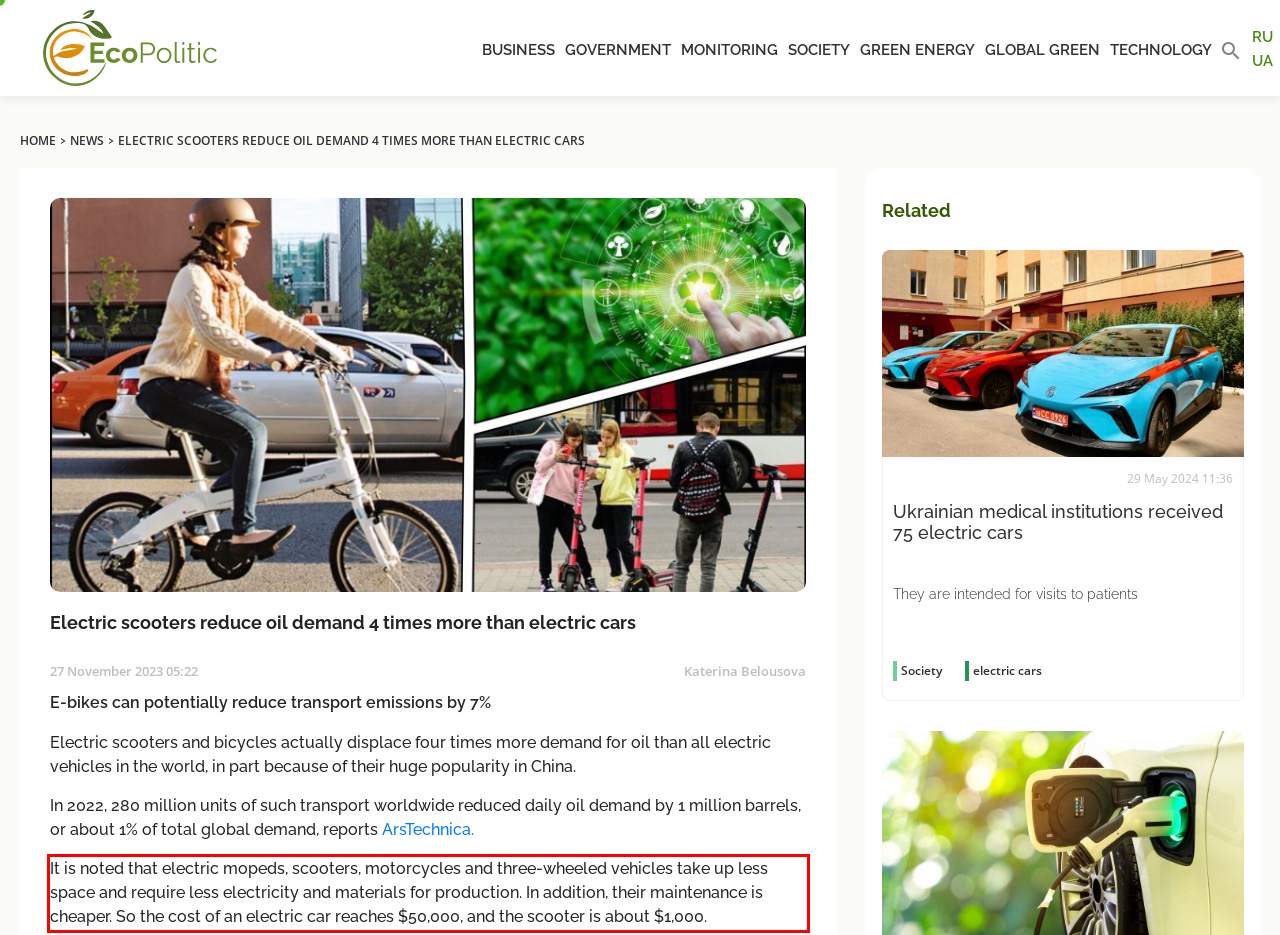You are given a screenshot with a red rectangle. Identify and extract the text within this red bounding box using OCR.

It is noted that electric mopeds, scooters, motorcycles and three-wheeled vehicles take up less space and require less electricity and materials for production. In addition, their maintenance is cheaper. So the cost of an electric car reaches $50,000, and the scooter is about $1,000.